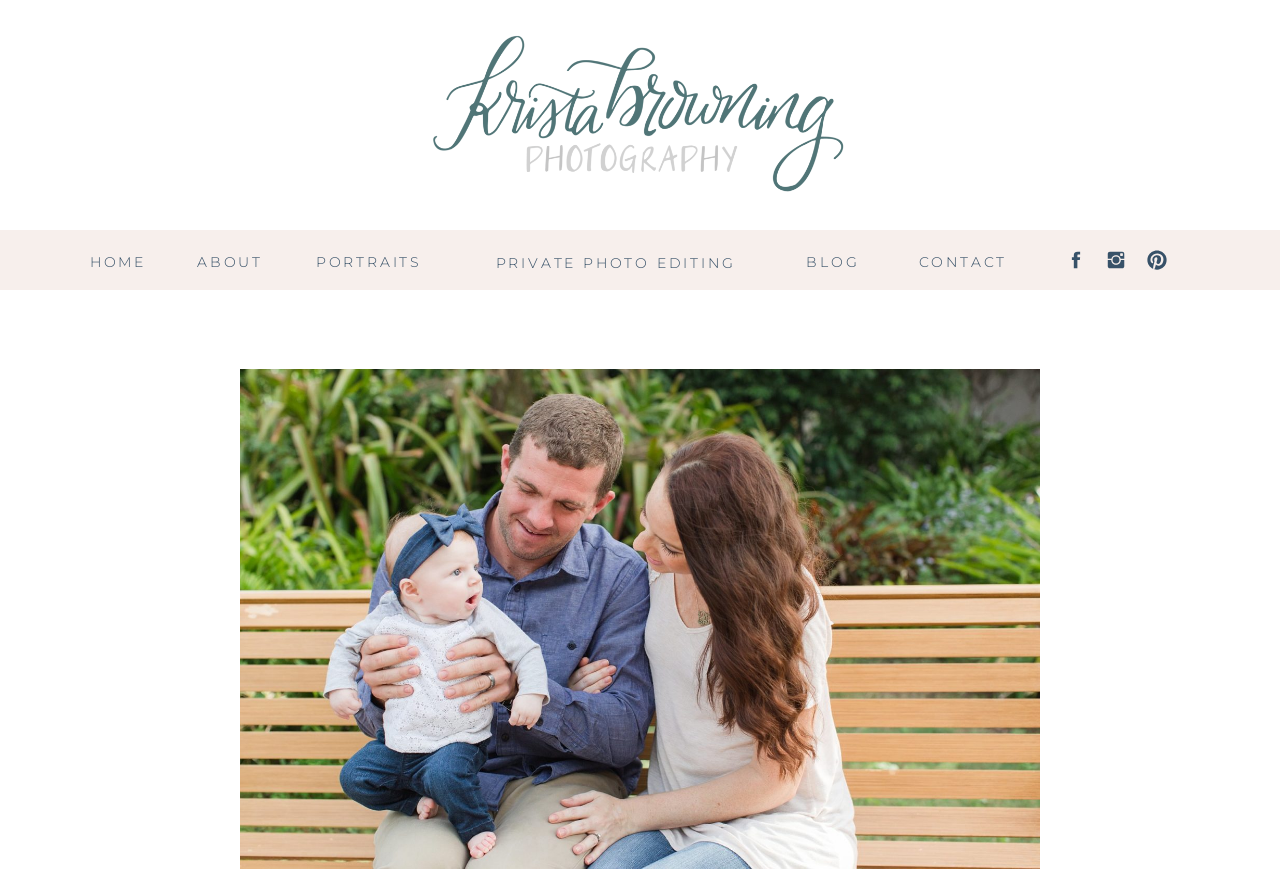Determine the coordinates of the bounding box that should be clicked to complete the instruction: "Read articles from August 2015". The coordinates should be represented by four float numbers between 0 and 1: [left, top, right, bottom].

None